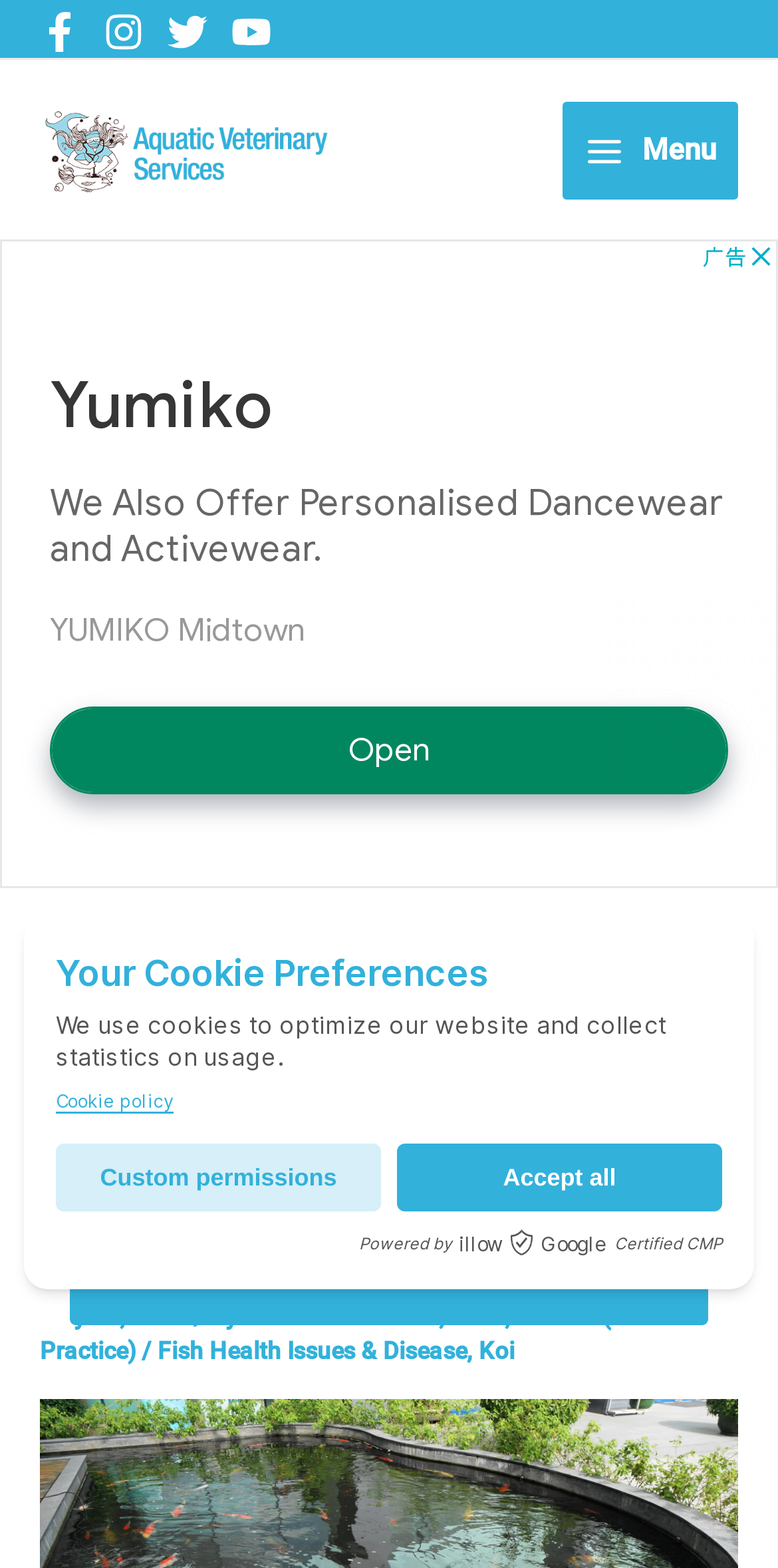How many ways can you subscribe to updates?
Please provide a single word or phrase as the answer based on the screenshot.

5